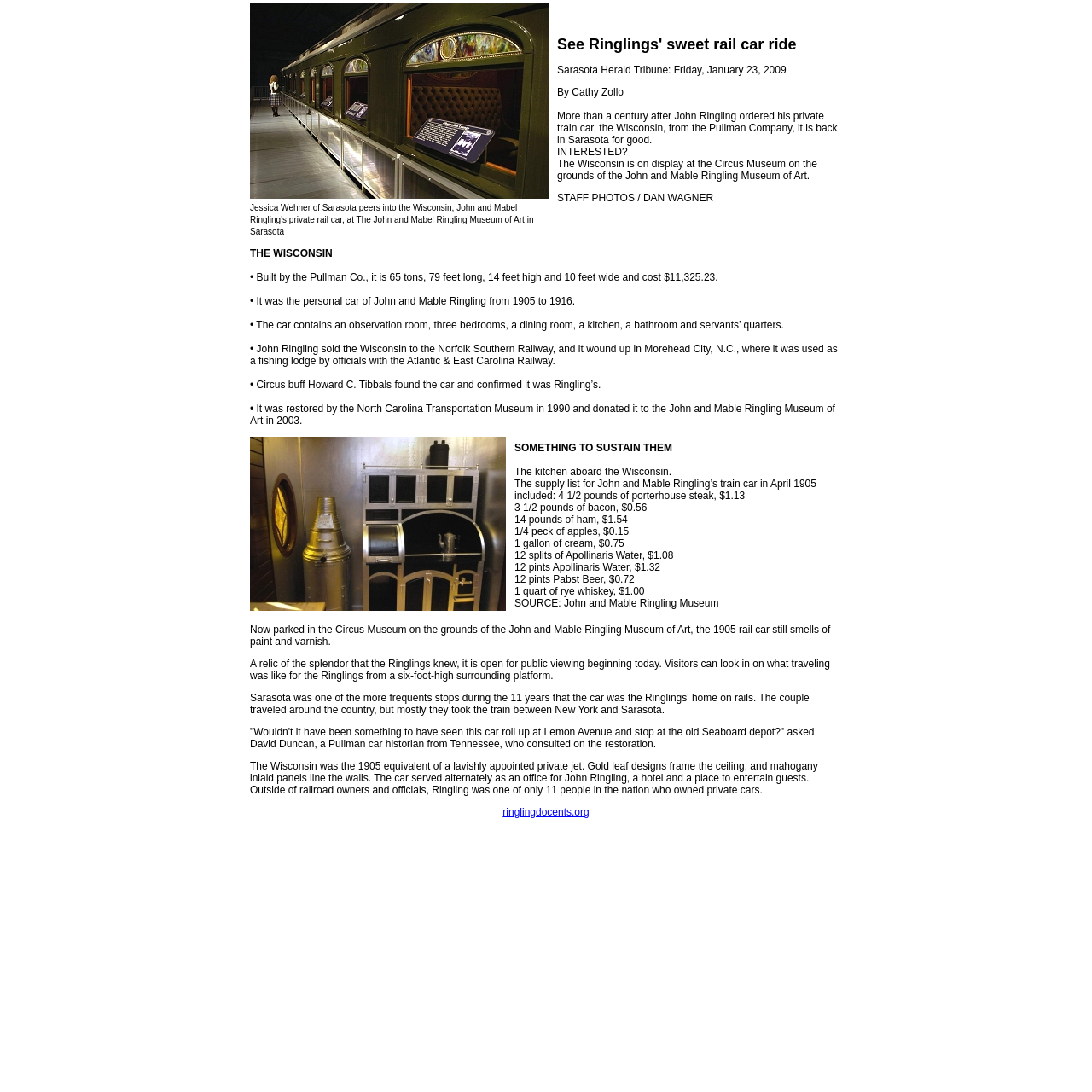Write a detailed summary of the webpage.

The webpage is about the Wisconsin, a private rail car built by the Pullman Company in 1905 for John and Mabel Ringling. The car is now on display at the Circus Museum on the grounds of the John and Mable Ringling Museum of Art.

At the top of the page, there is a large image of the Wisconsin, with a link to enlarge it. Below the image, there is a heading "See Ringlings' sweet rail car ride" followed by a brief article about the Wisconsin's history and features. The article is divided into several paragraphs, with static text describing the car's specifications, its use by the Ringlings, and its restoration.

To the right of the article, there is a smaller image of the Wisconsin's kitchen, with a link to enlarge it. Below the image, there is a list of items that were included in the car's supply list in April 1905, including food and drinks.

Further down the page, there are several paragraphs of text describing the Wisconsin's current state, its display at the Circus Museum, and its historical significance. There is also a quote from a Pullman car historian, David Duncan, who consulted on the restoration.

Throughout the page, there are several links, including one to the Ringling Docents website. The overall layout of the page is clean and easy to navigate, with clear headings and concise text.